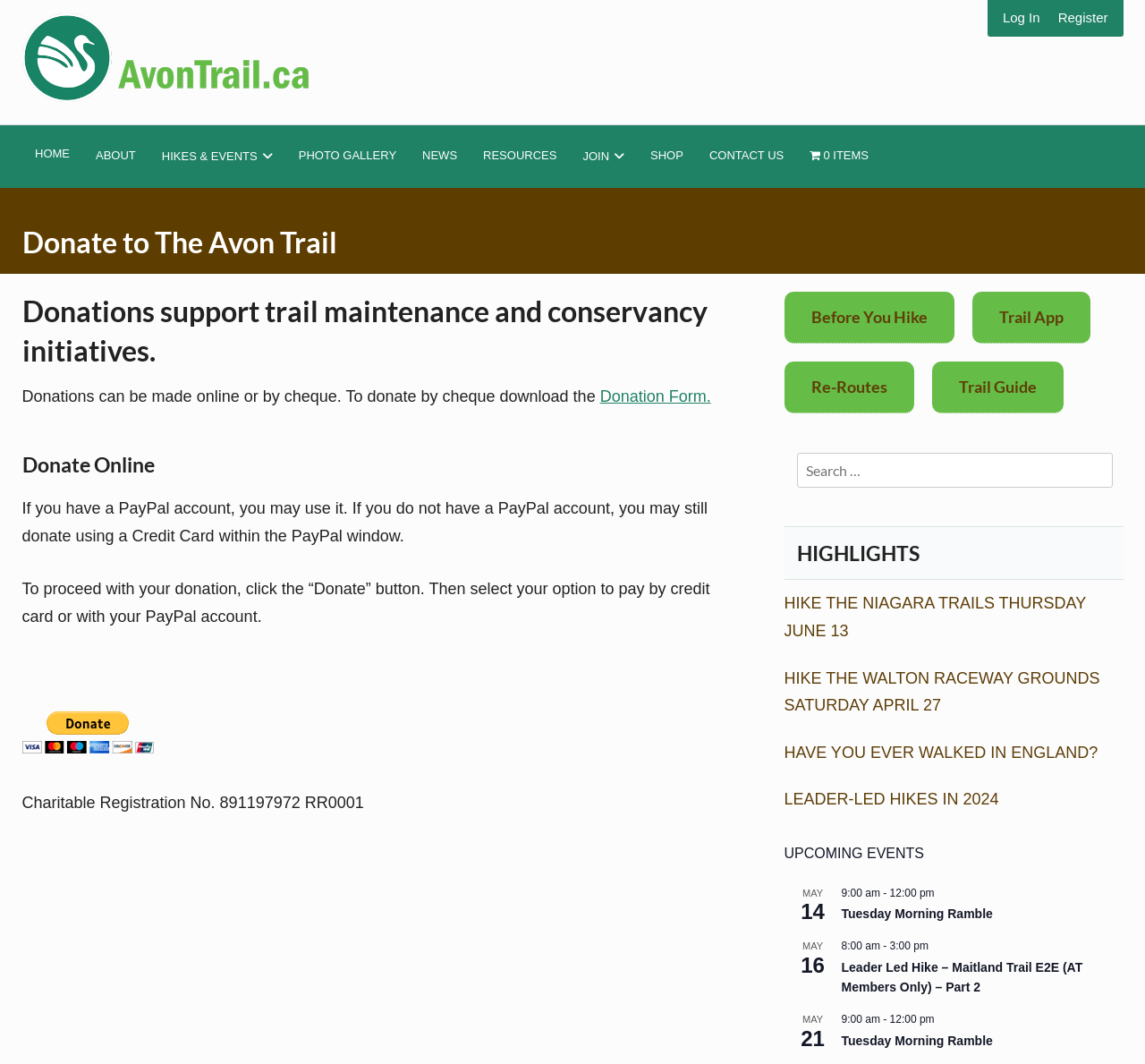Please find the bounding box coordinates of the element that must be clicked to perform the given instruction: "Browse Lehenga". The coordinates should be four float numbers from 0 to 1, i.e., [left, top, right, bottom].

None